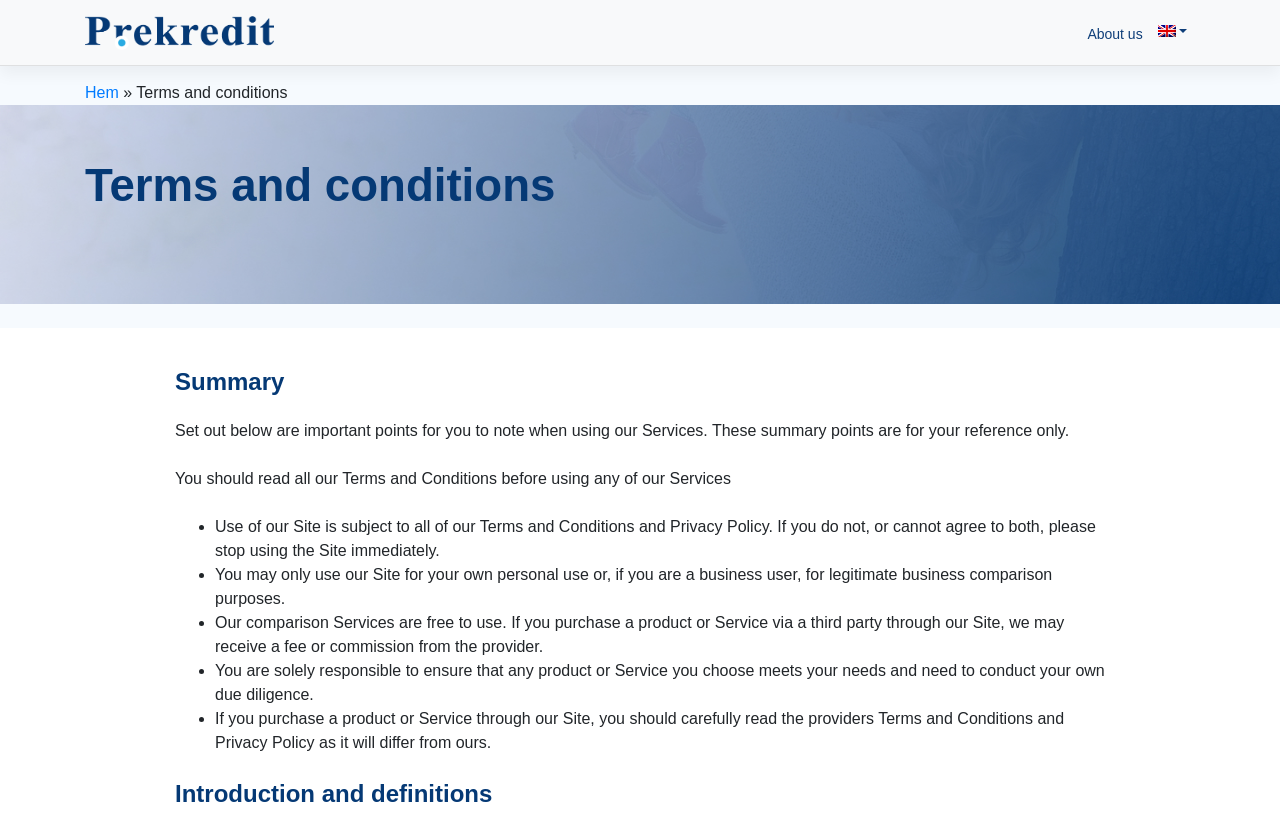Please determine the heading text of this webpage.

Terms and conditions